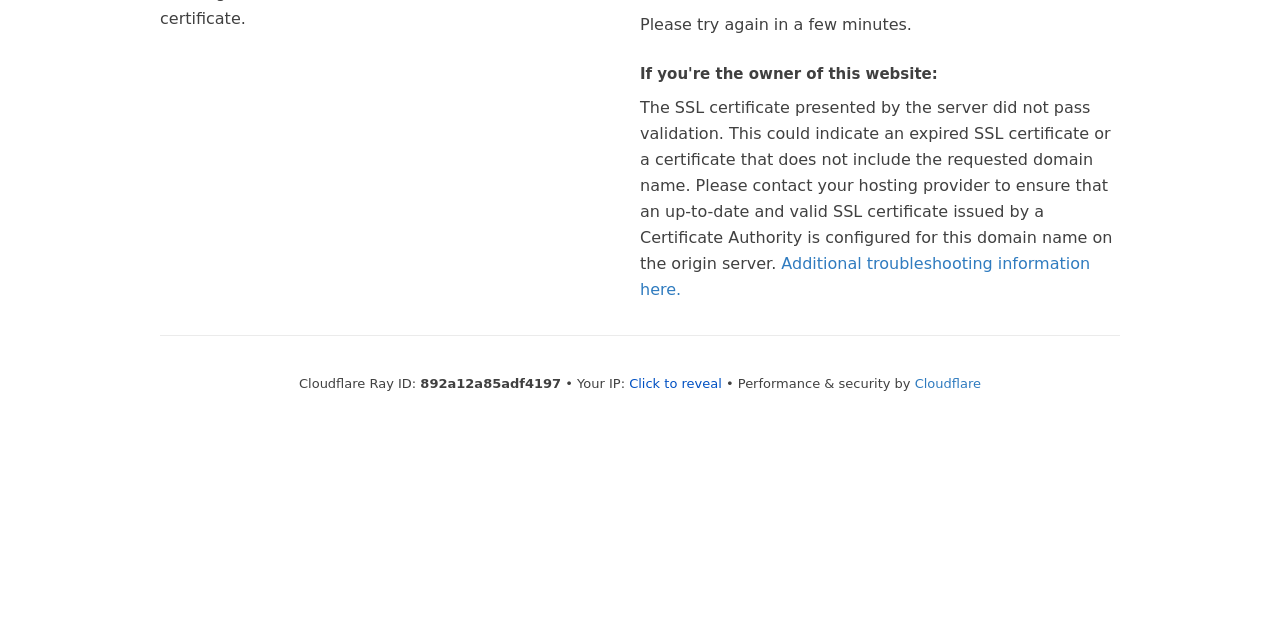Based on the provided description, "Click to reveal", find the bounding box of the corresponding UI element in the screenshot.

[0.492, 0.587, 0.564, 0.61]